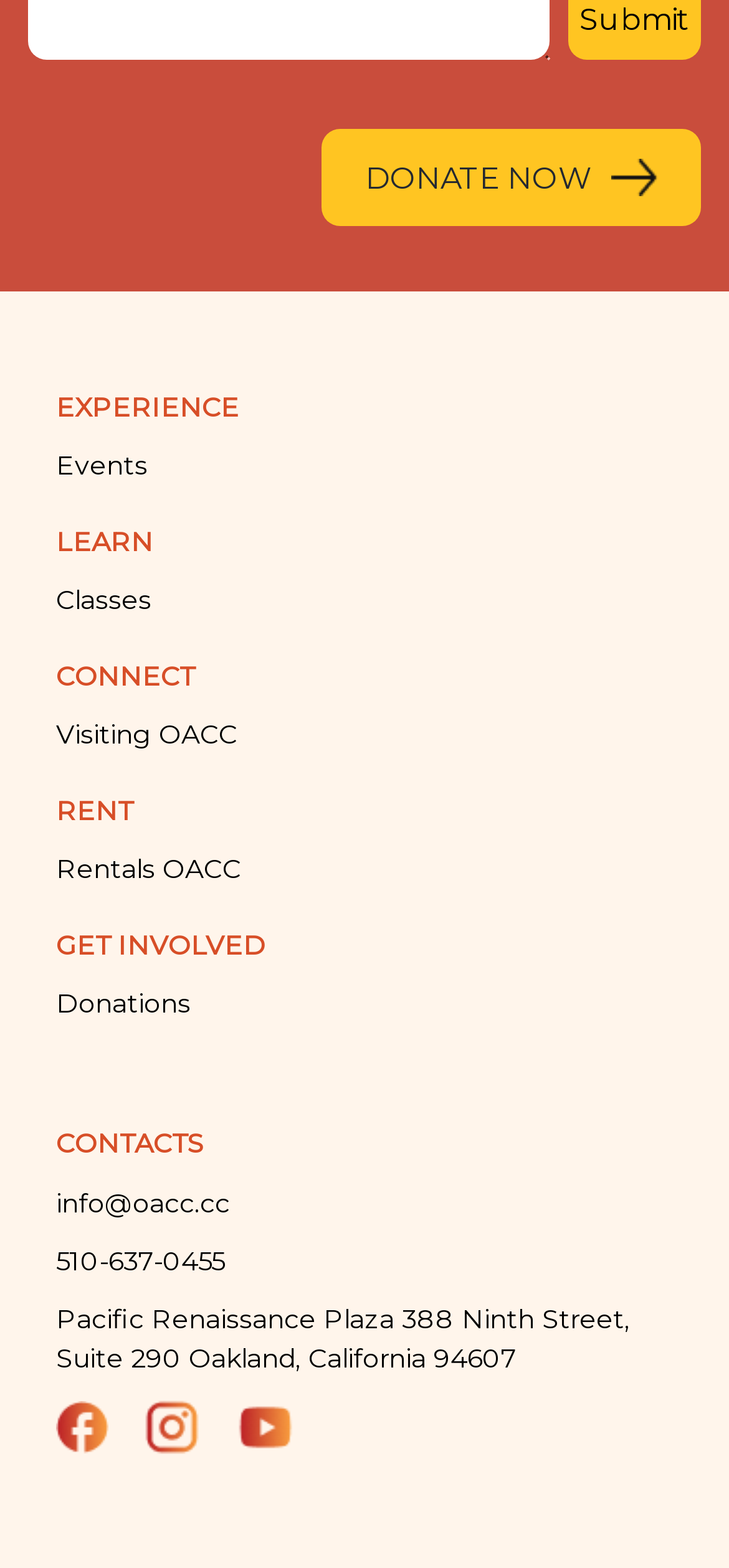Review the image closely and give a comprehensive answer to the question: How many social media links are there?

I counted the number of social media links at the bottom of the webpage, which are Facebook, Instagram, and Youtube, and found that there are 3 links in total.